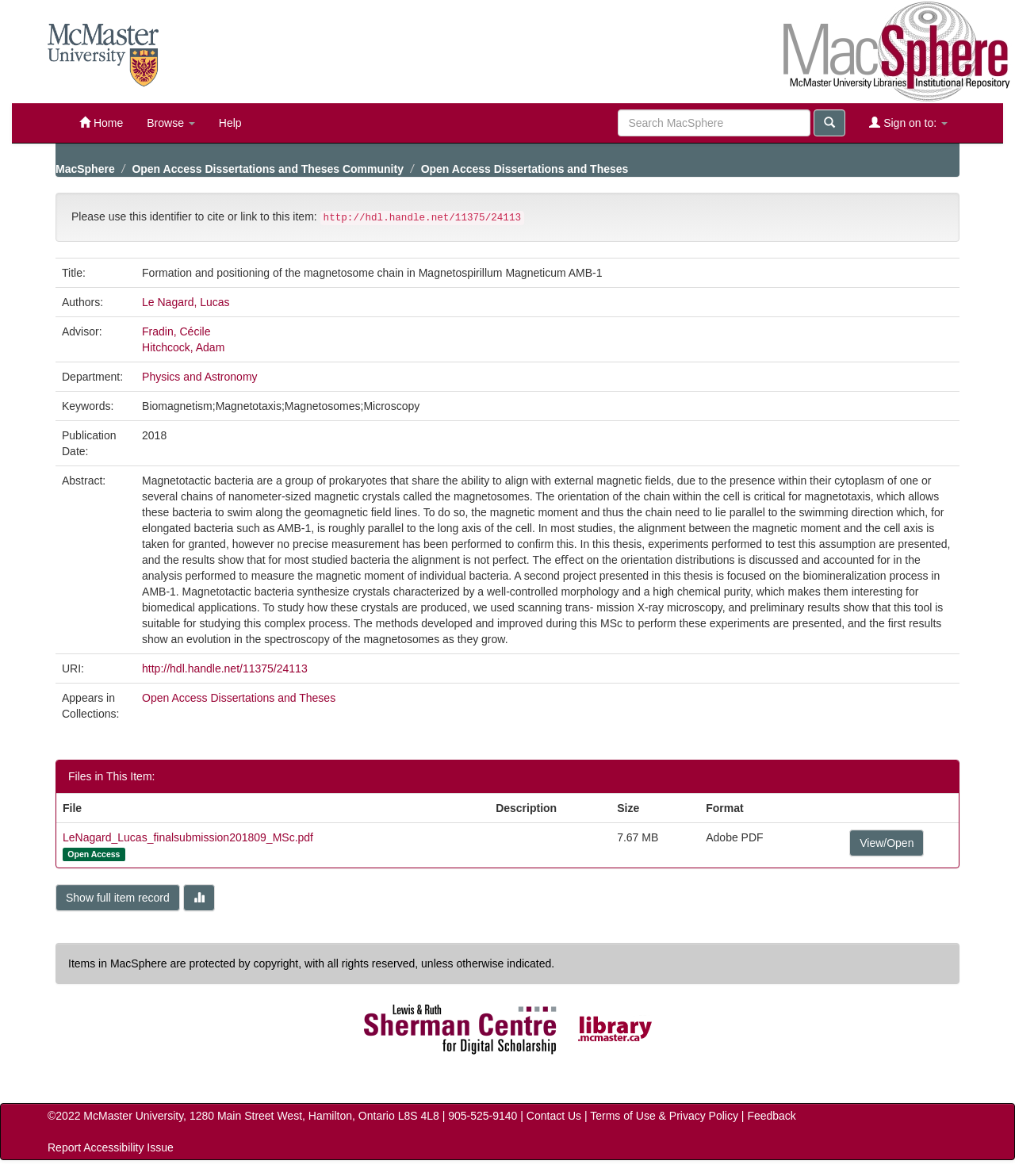Given the following UI element description: "Statistics", find the bounding box coordinates in the webpage screenshot.

[0.18, 0.752, 0.211, 0.775]